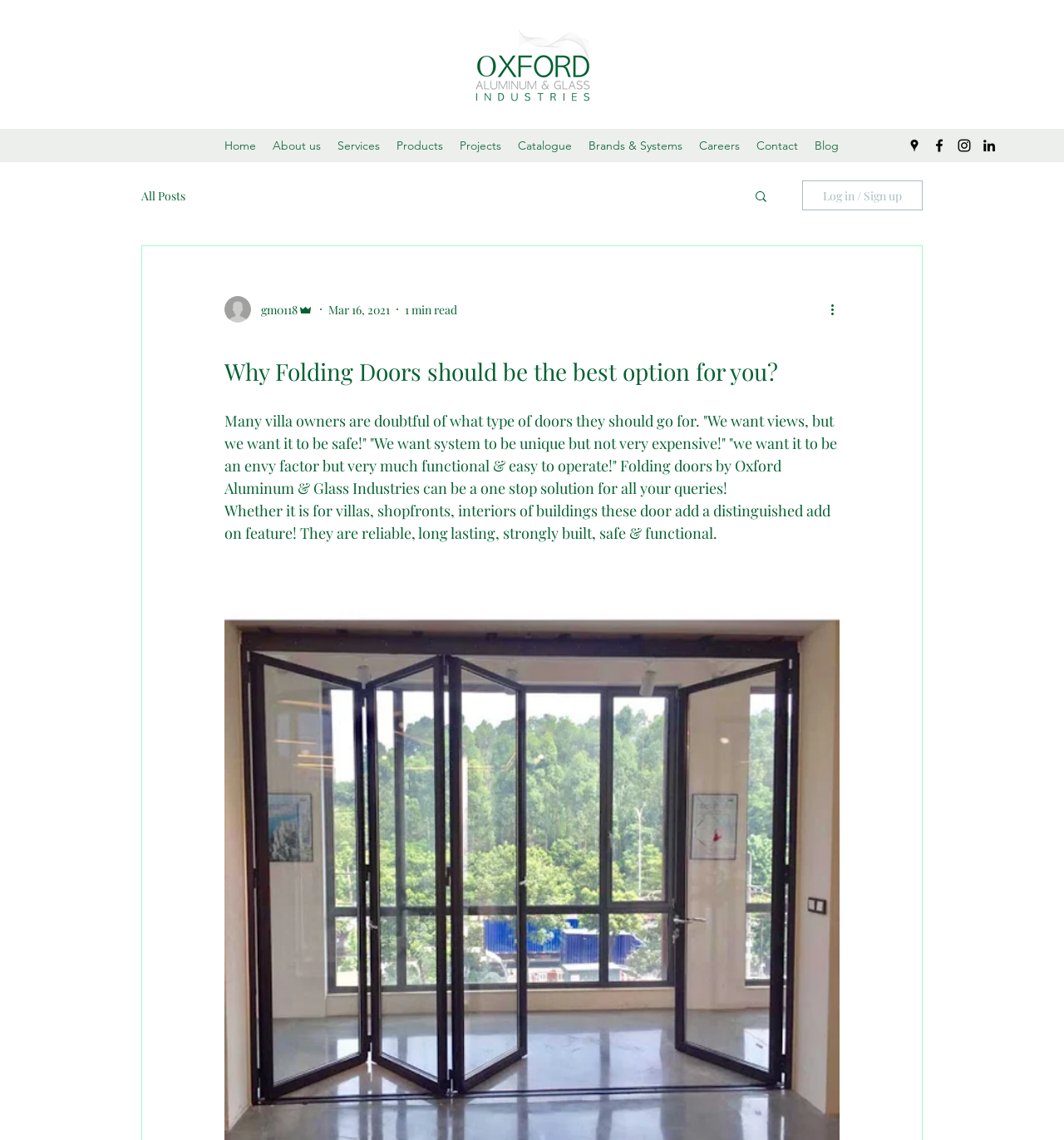What is the benefit of folding doors?
Give a detailed and exhaustive answer to the question.

According to the webpage, folding doors are reliable, long lasting, strongly built, safe, and functional, which suggests that they offer several benefits to users.